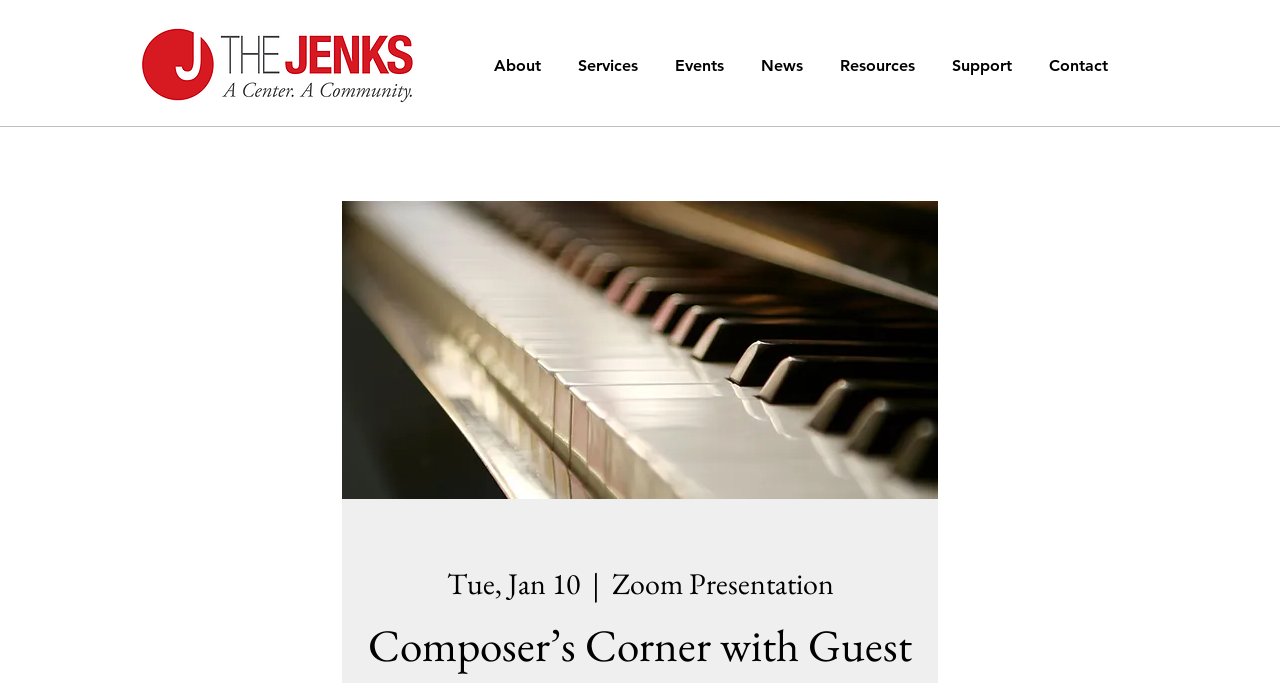How many navigation menu items are there?
Kindly give a detailed and elaborate answer to the question.

I counted the number of generic elements under the navigation element, which are 'About', 'Services', 'Events', 'News', 'Resources', 'Support', and 'Contact', totaling 7 navigation menu items.